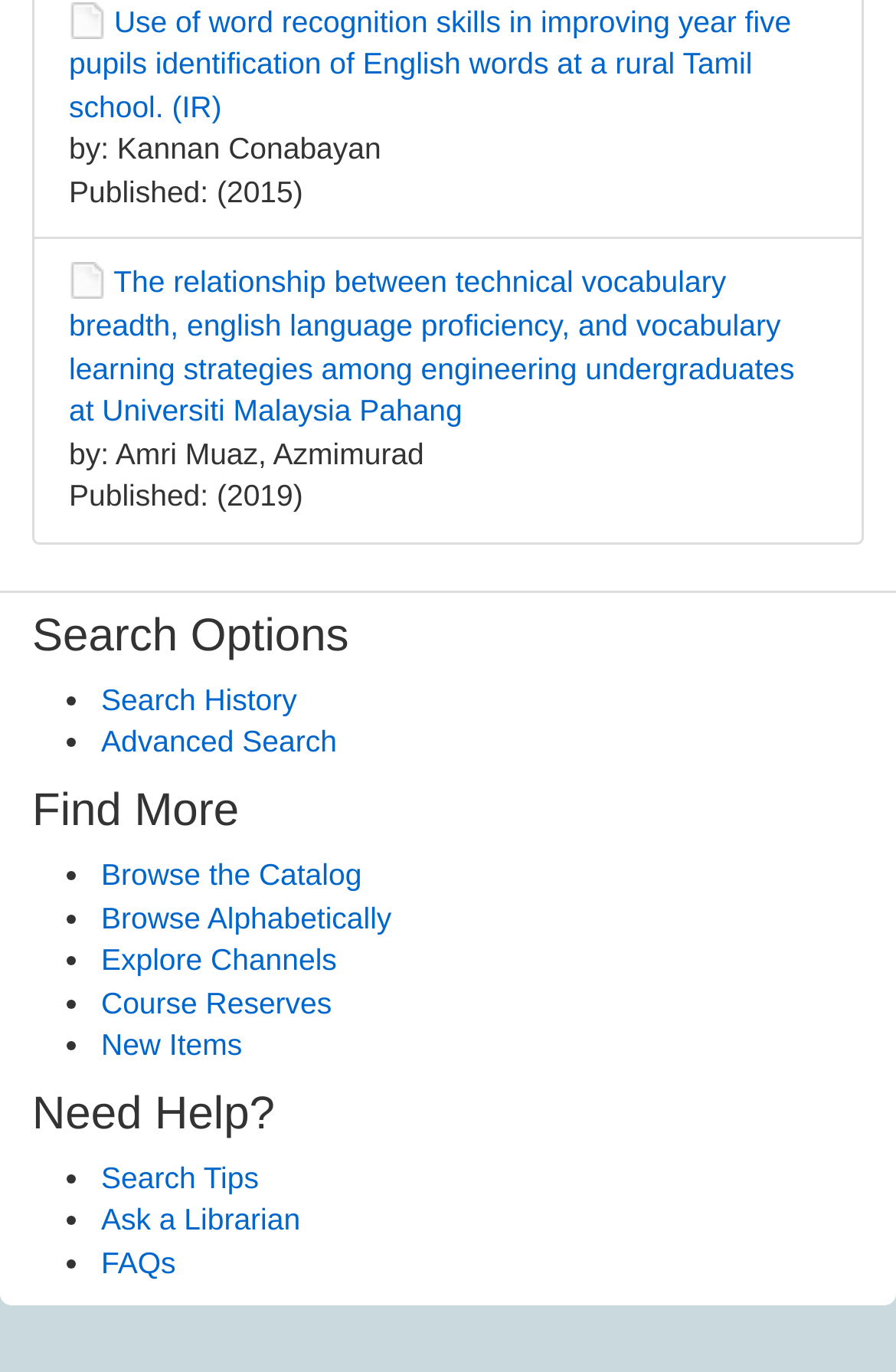Please provide a detailed answer to the question below based on the screenshot: 
How many thesis titles are displayed?

By examining the webpage, I can see two thesis titles displayed, one titled 'Use of word recognition skills in improving year five pupils identification of English words at a rural Tamil school.' and another titled 'The relationship between technical vocabulary breadth, english language proficiency, and vocabulary learning strategies among engineering undergraduates at Universiti Malaysia Pahang'.